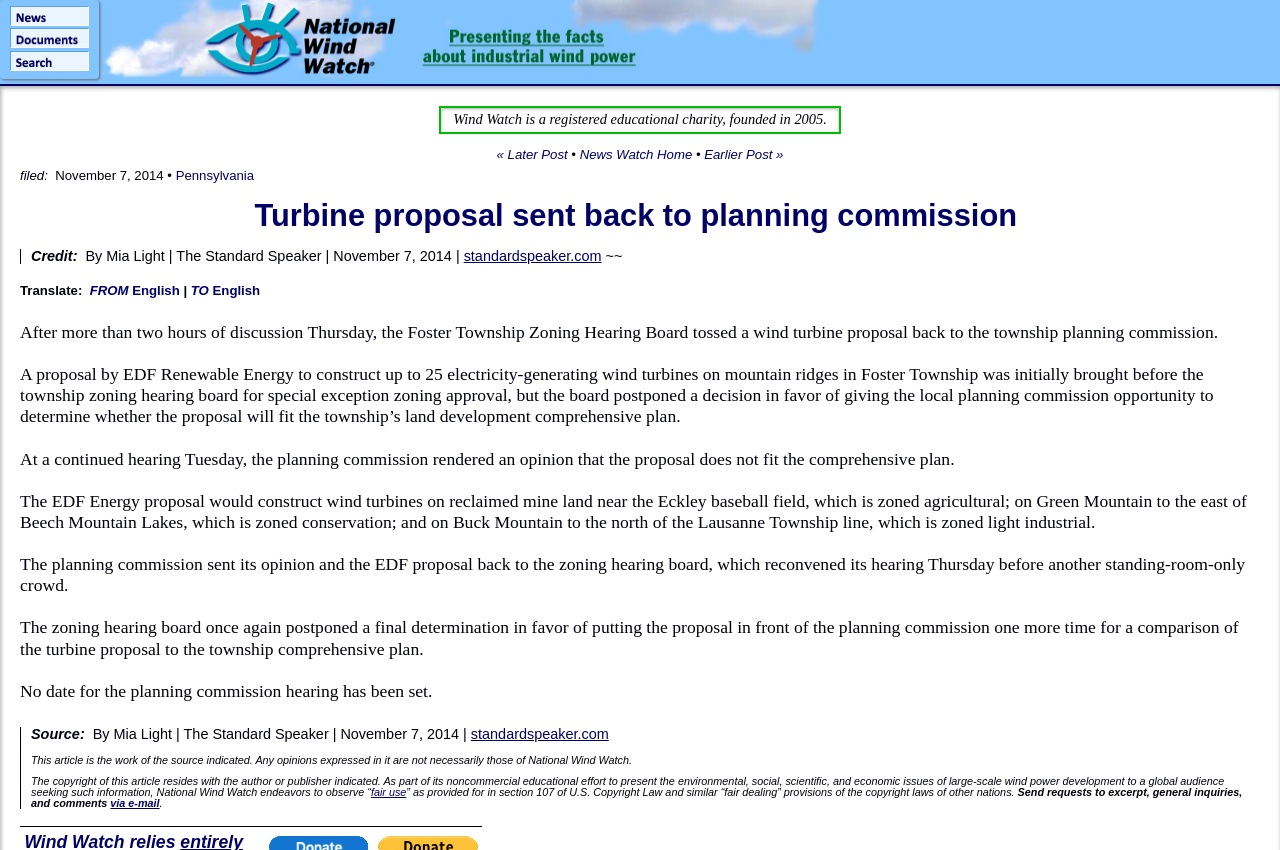Determine the bounding box coordinates for the clickable element to execute this instruction: "Open August 2018". Provide the coordinates as four float numbers between 0 and 1, i.e., [left, top, right, bottom].

None